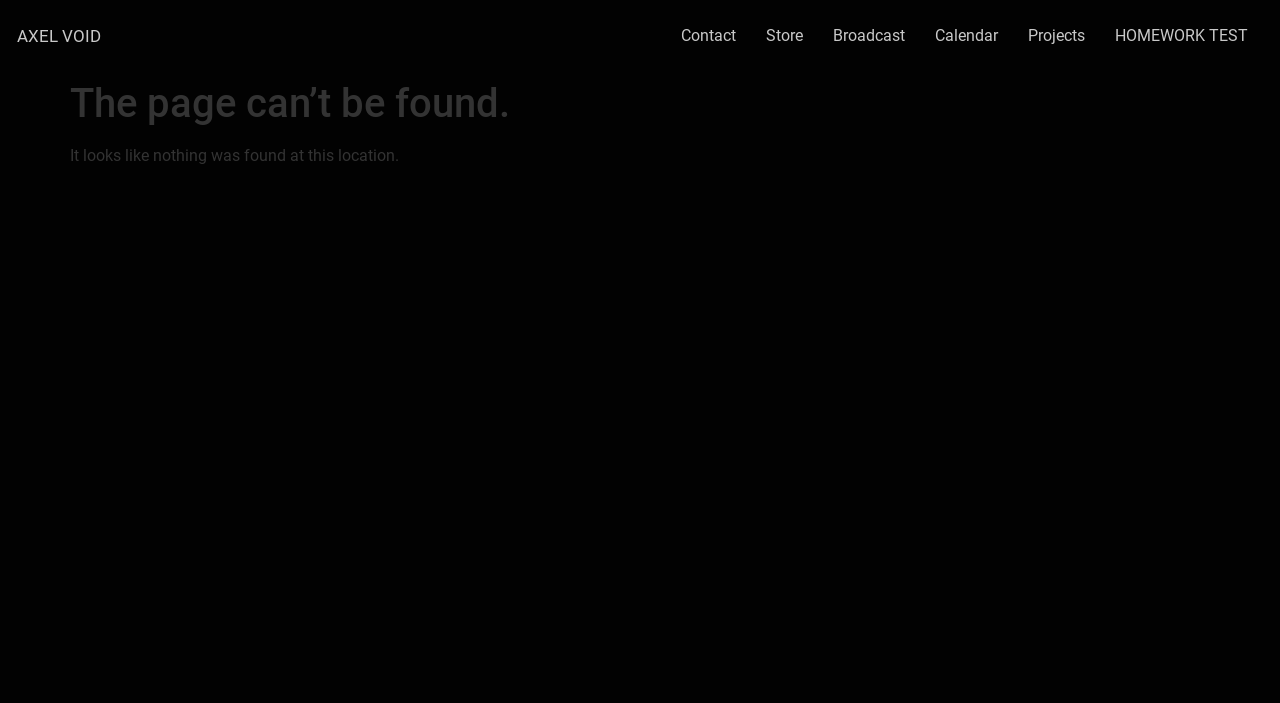Respond with a single word or phrase for the following question: 
What is the current status of the page?

Page not found